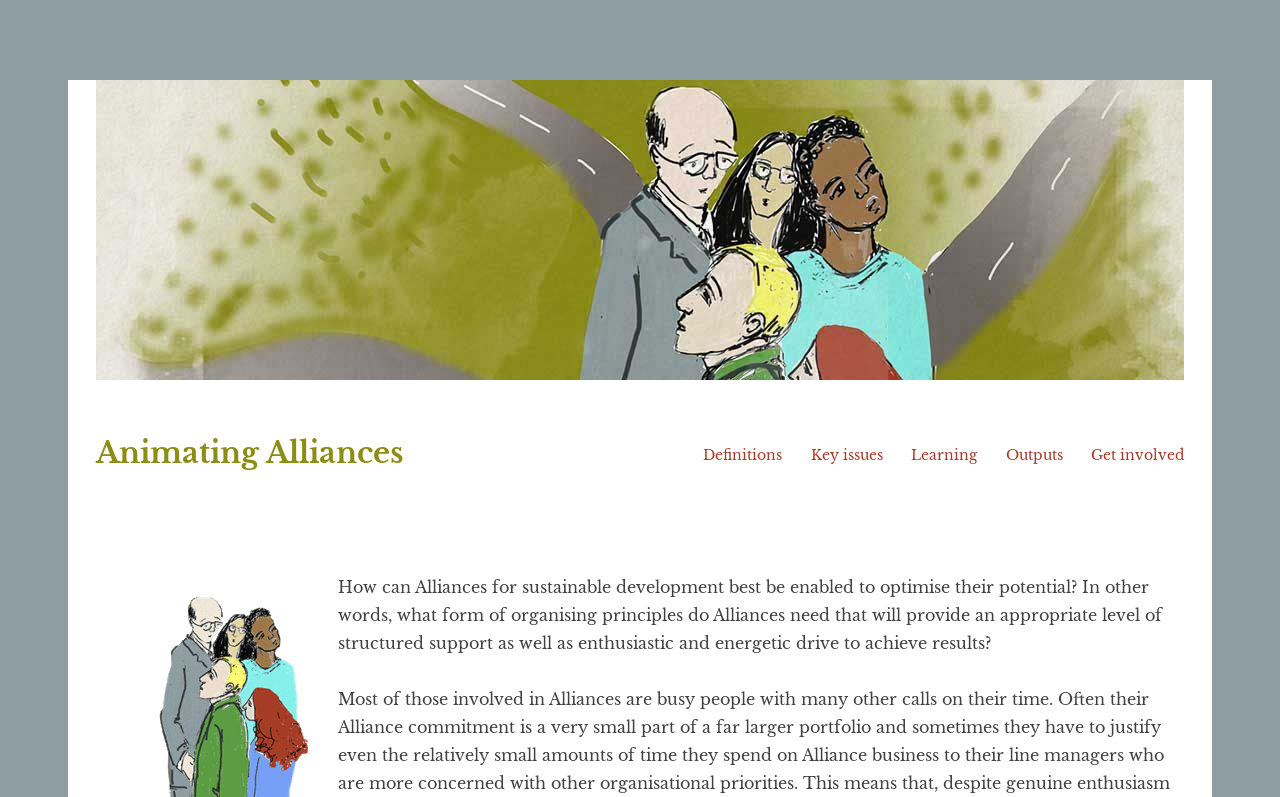Find the UI element described as: "Learning﻿" and predict its bounding box coordinates. Ensure the coordinates are four float numbers between 0 and 1, [left, top, right, bottom].

[0.712, 0.56, 0.763, 0.583]